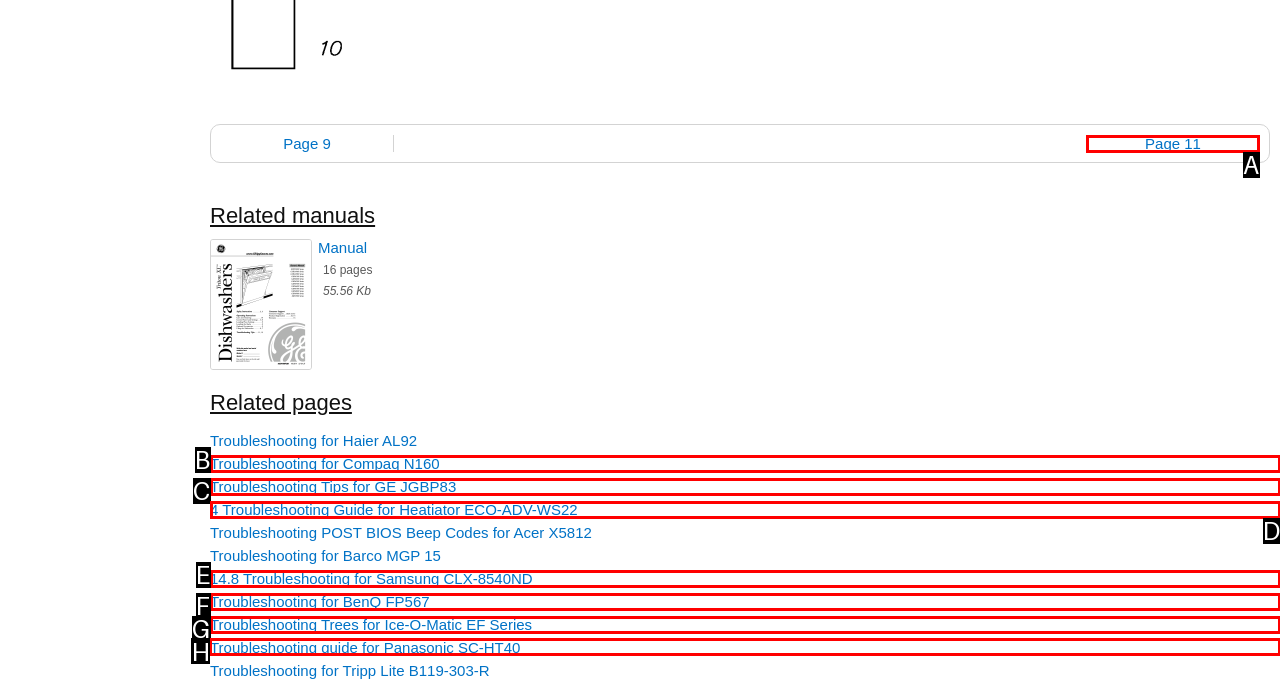Select the proper HTML element to perform the given task: troubleshoot Panasonic SC-HT40 Answer with the corresponding letter from the provided choices.

H